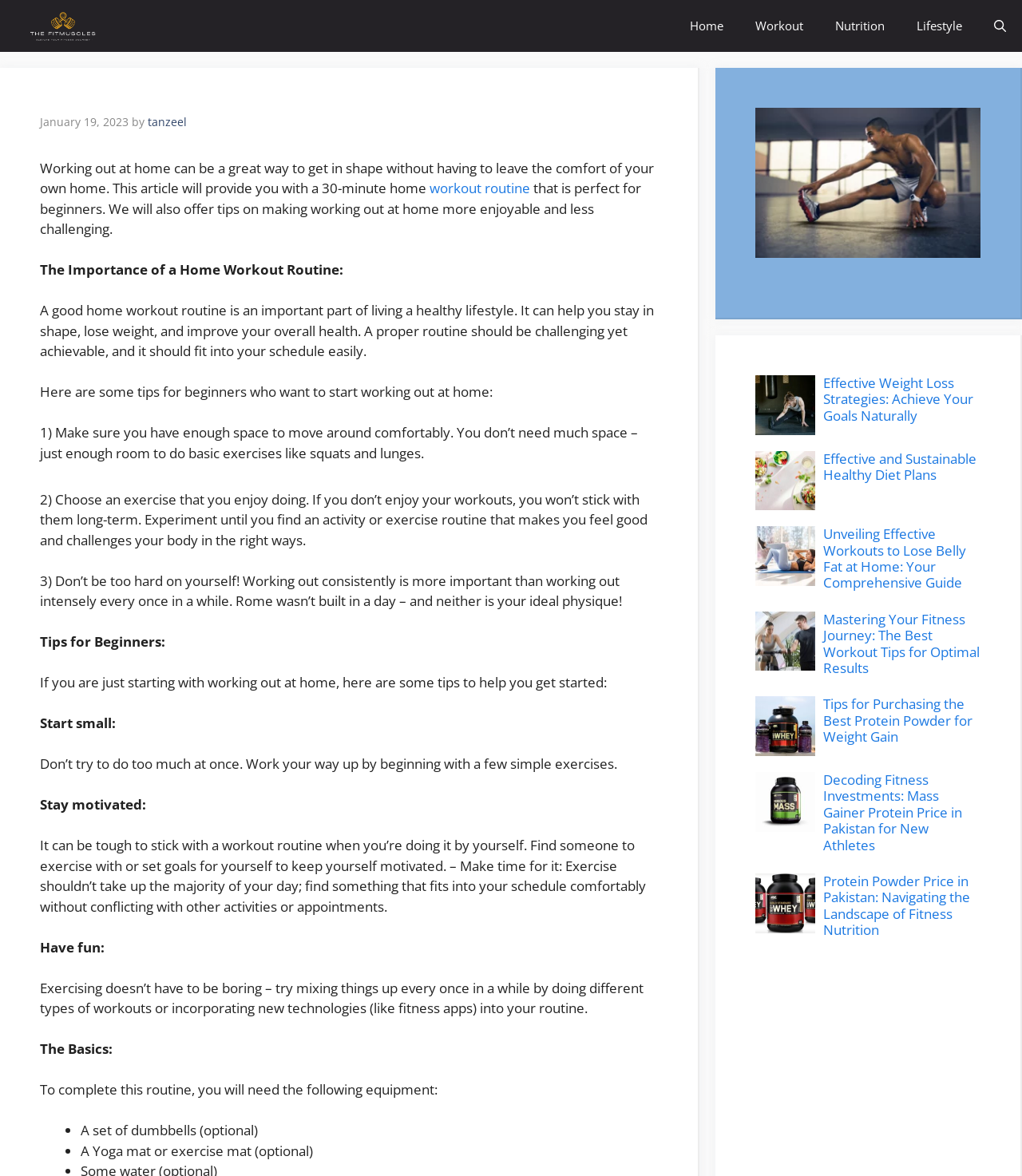Please specify the bounding box coordinates of the clickable section necessary to execute the following command: "Read the article 'Effective Weight Loss Strategies: Achieve Your Goals Naturally'".

[0.805, 0.318, 0.952, 0.361]